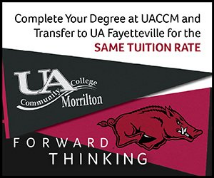What is the slogan emphasized in the design?
Using the image, elaborate on the answer with as much detail as possible.

The caption states that the slogan 'FORWARD THINKING' emphasizes a progressive approach to education, encouraging students to consider this seamless transition for their academic journey.